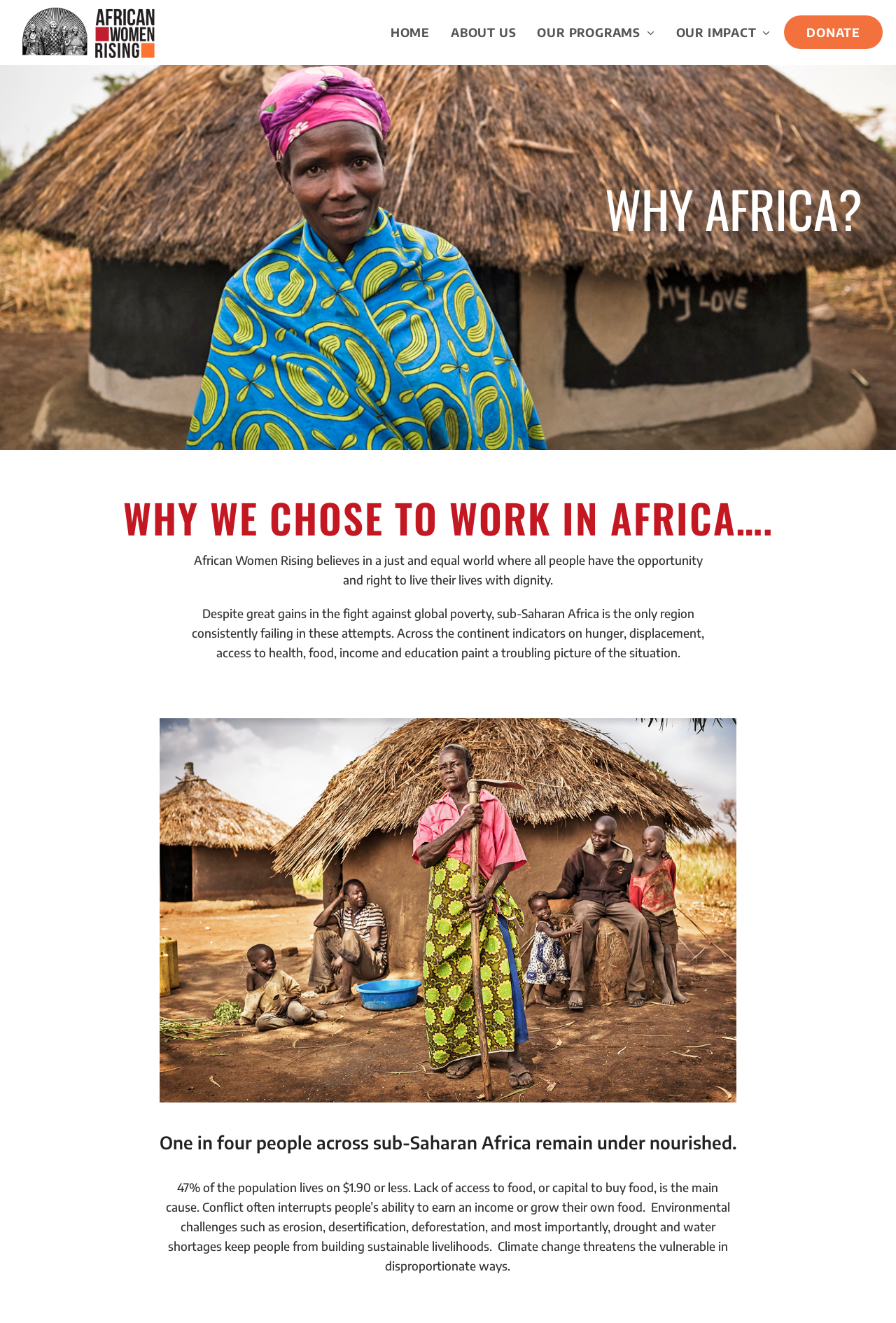Provide a short answer to the following question with just one word or phrase: What is the main reason for people's inability to earn an income or grow their own food?

Conflict